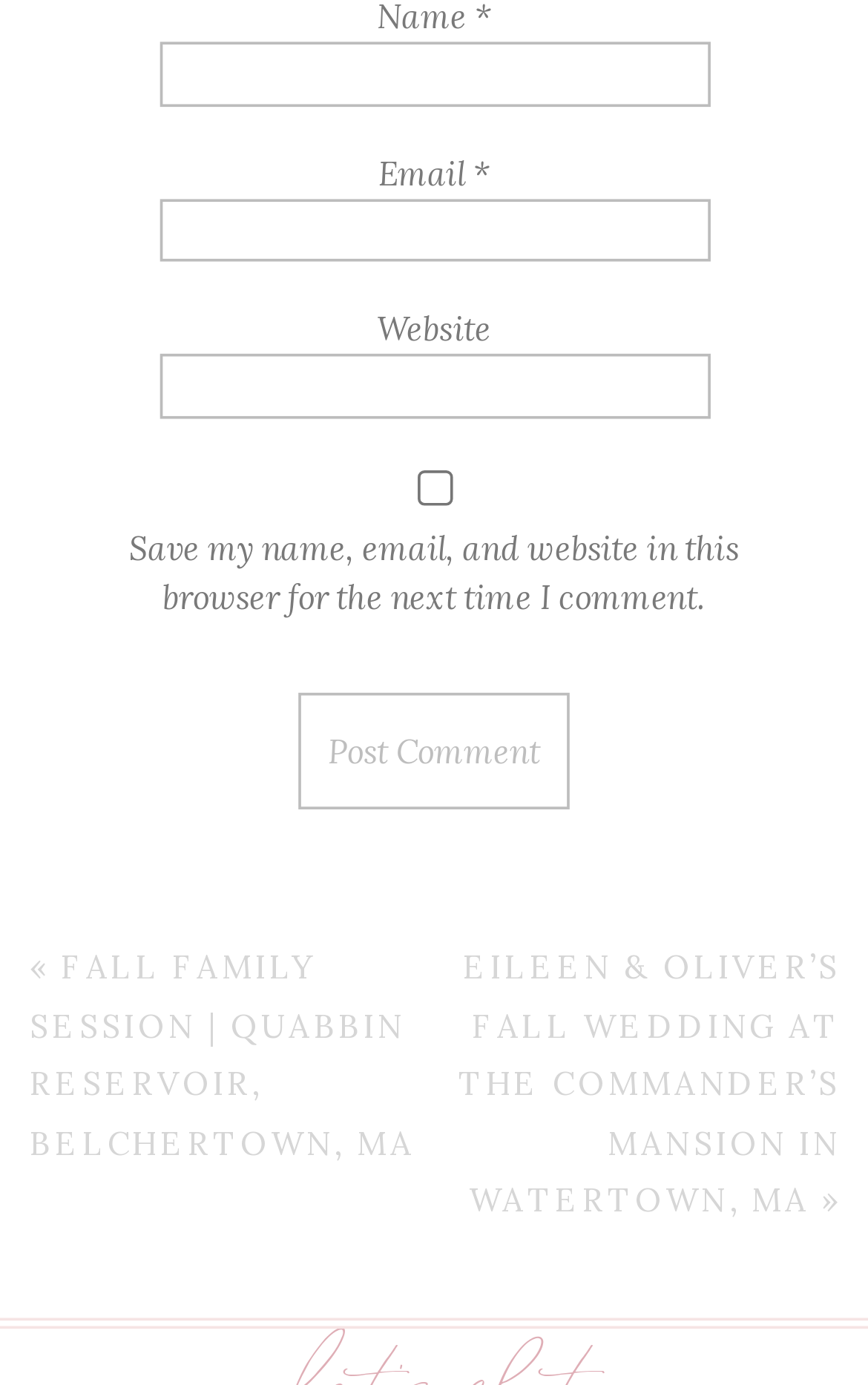What is the label of the first textbox?
Please provide a single word or phrase as the answer based on the screenshot.

Name *